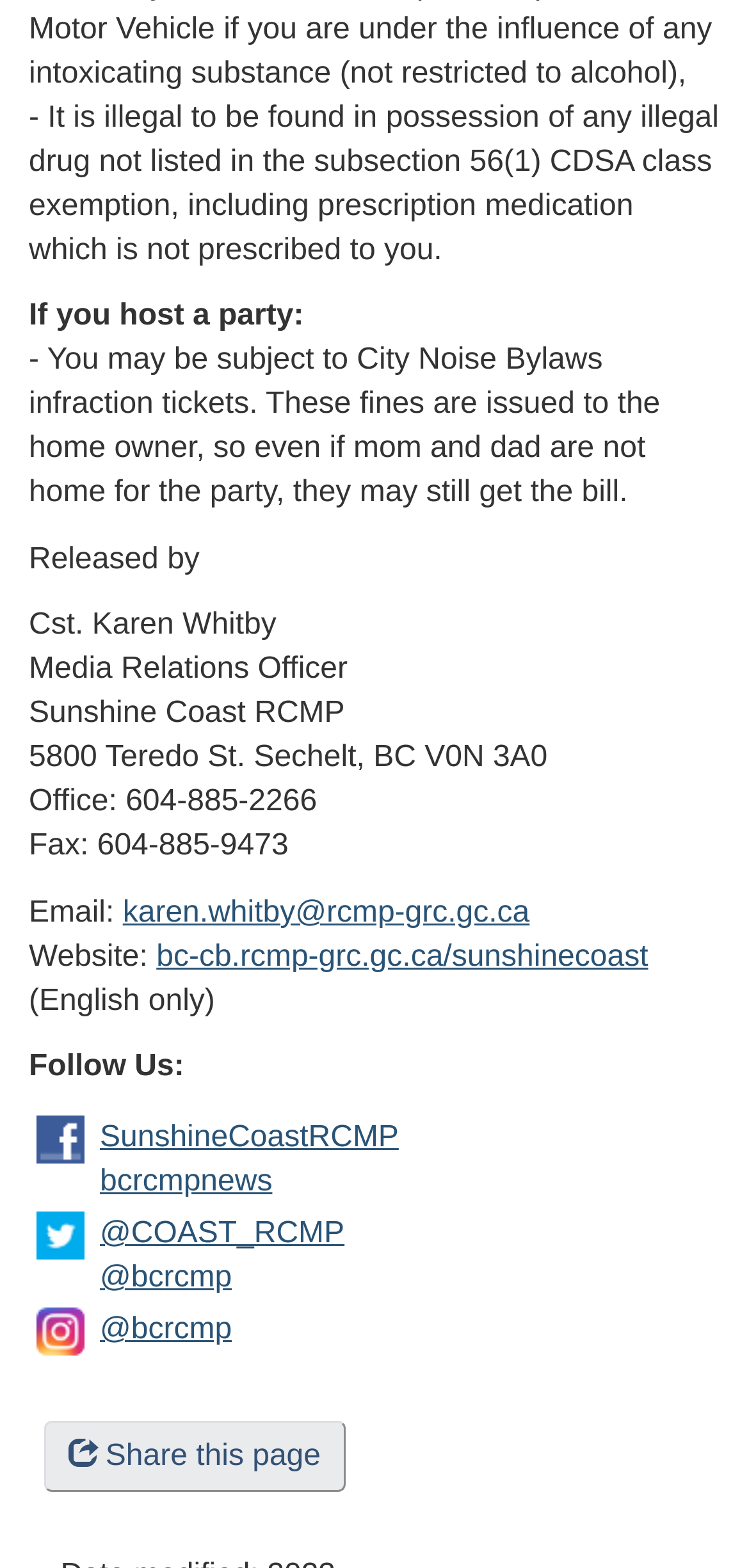Find the bounding box coordinates of the clickable area that will achieve the following instruction: "Follow SunshineCoastRCMP on Twitter".

[0.133, 0.776, 0.46, 0.797]